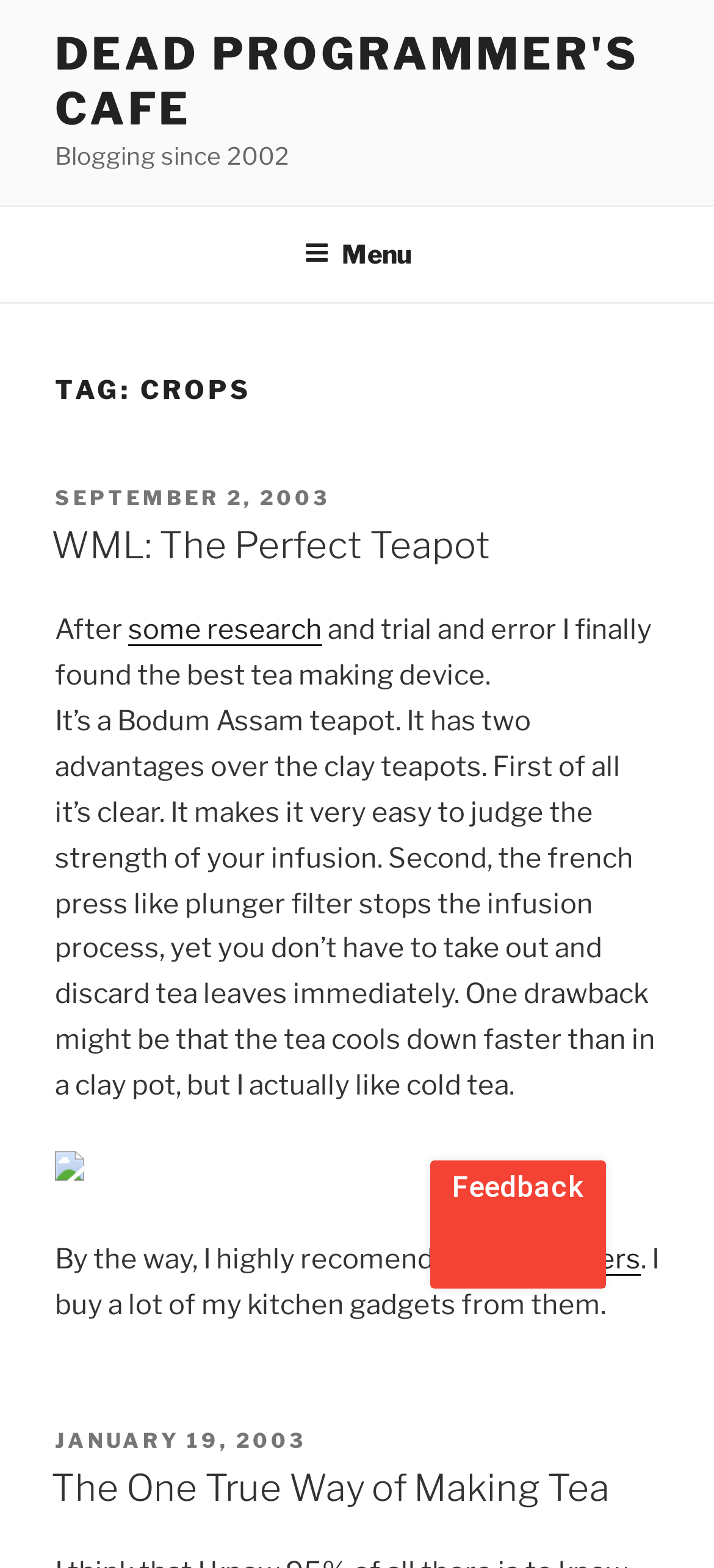Identify the bounding box coordinates of the clickable region necessary to fulfill the following instruction: "Visit the 'Kitchen Kapers' website". The bounding box coordinates should be four float numbers between 0 and 1, i.e., [left, top, right, bottom].

[0.615, 0.792, 0.897, 0.813]